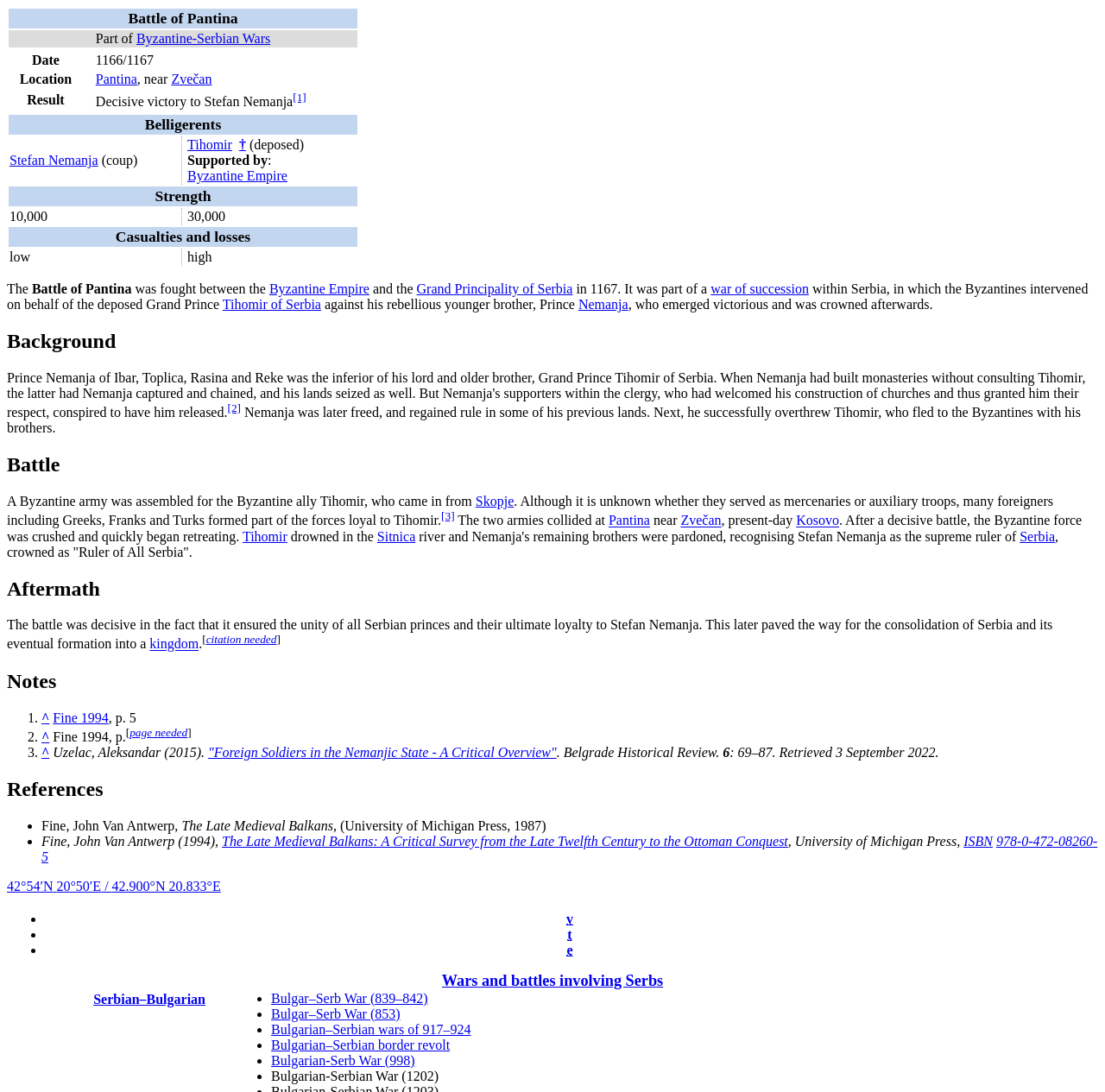What was the Battle of Pantina part of?
Could you answer the question with a detailed and thorough explanation?

The question can be answered by looking at the table in the webpage, specifically the row with the column header 'Battle of Pantina' and the gridcell with the text 'Part of Byzantine-Serbian Wars'. This information is also mentioned in the static text above the table, which states that the Battle of Pantina was fought between the Byzantine Empire and the Grand Principality of Serbia.